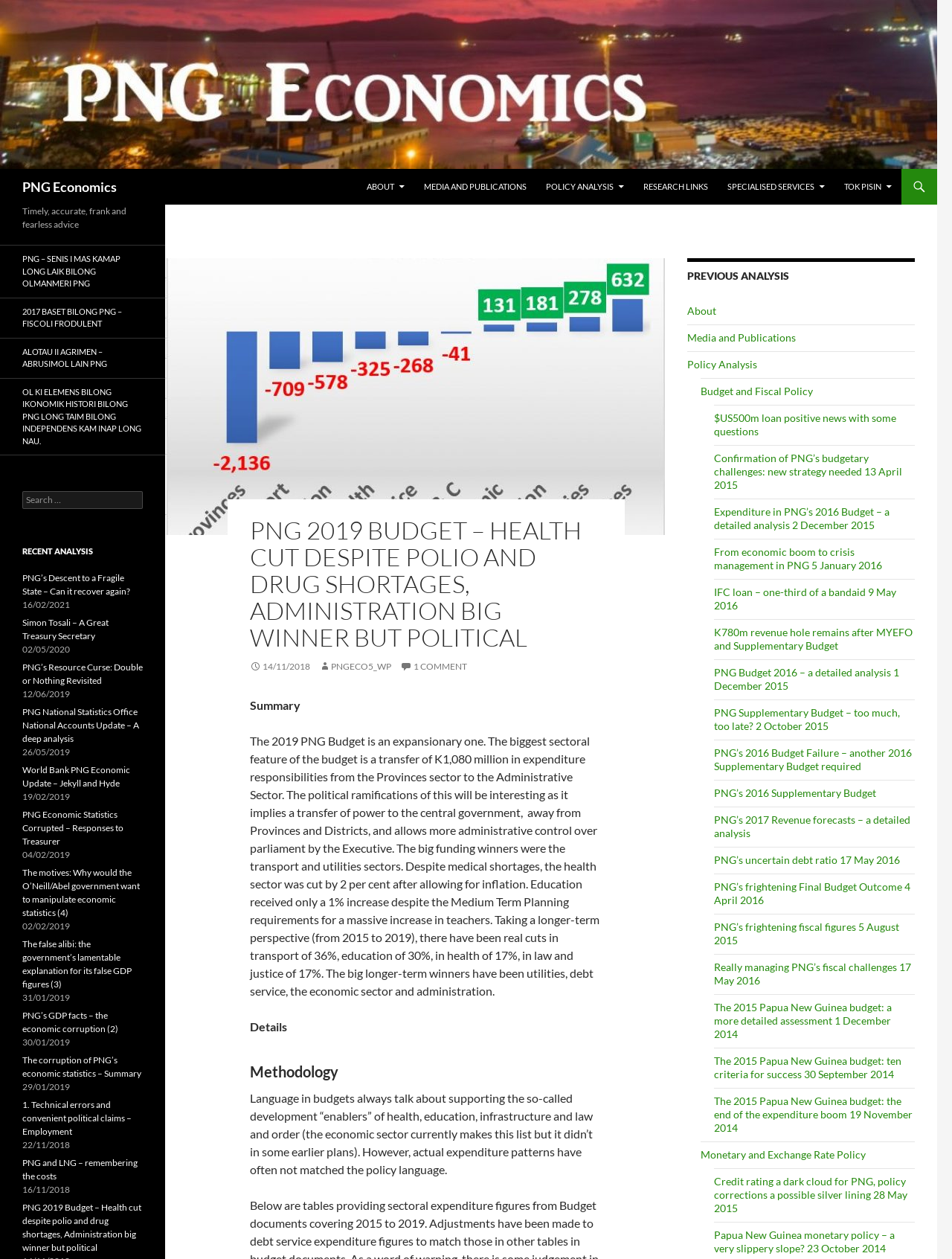Find the bounding box coordinates for the element that must be clicked to complete the instruction: "Check recent analysis". The coordinates should be four float numbers between 0 and 1, indicated as [left, top, right, bottom].

[0.023, 0.433, 0.15, 0.443]